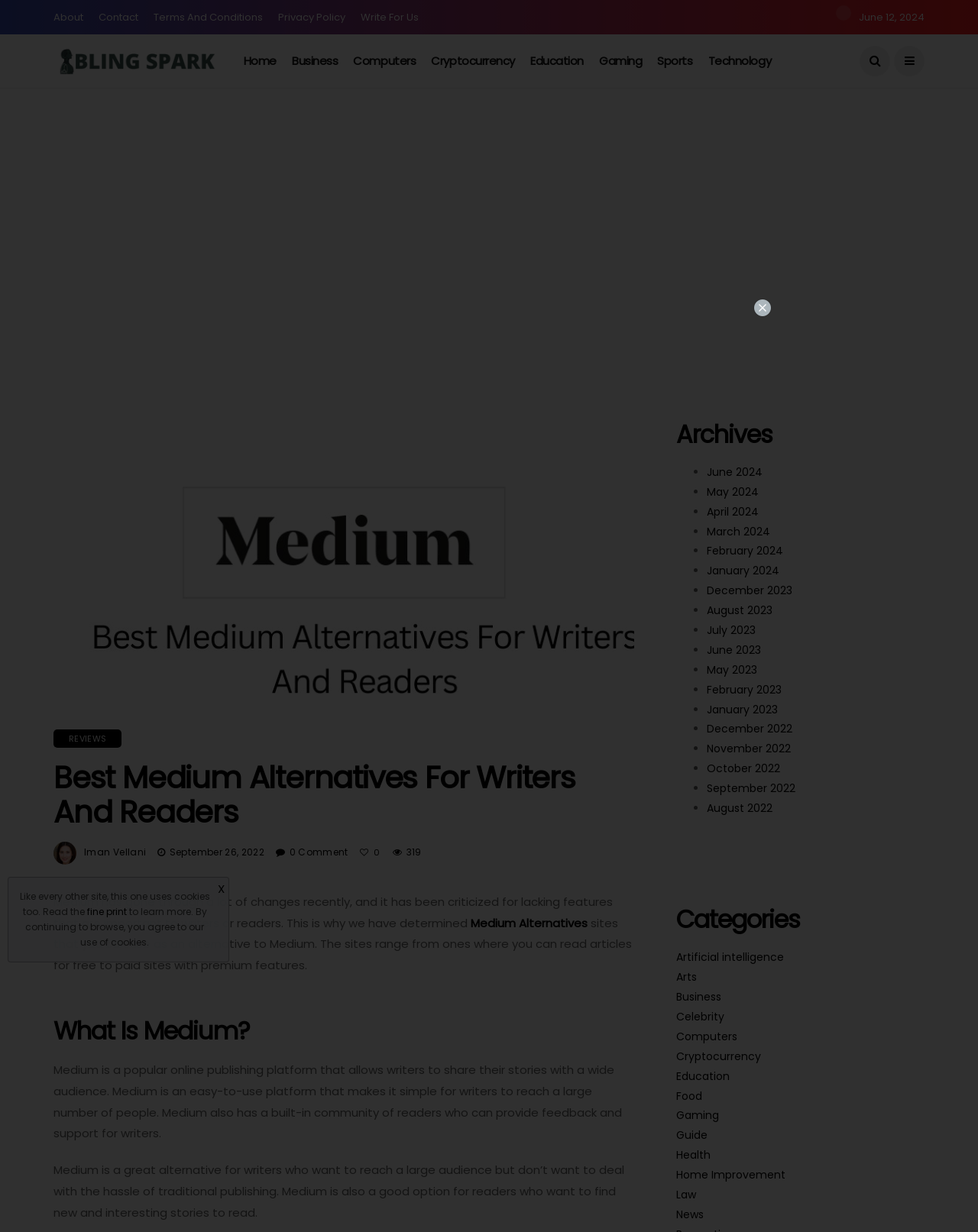Give a short answer to this question using one word or a phrase:
What type of articles can be found on this webpage?

Technology, Business, Health